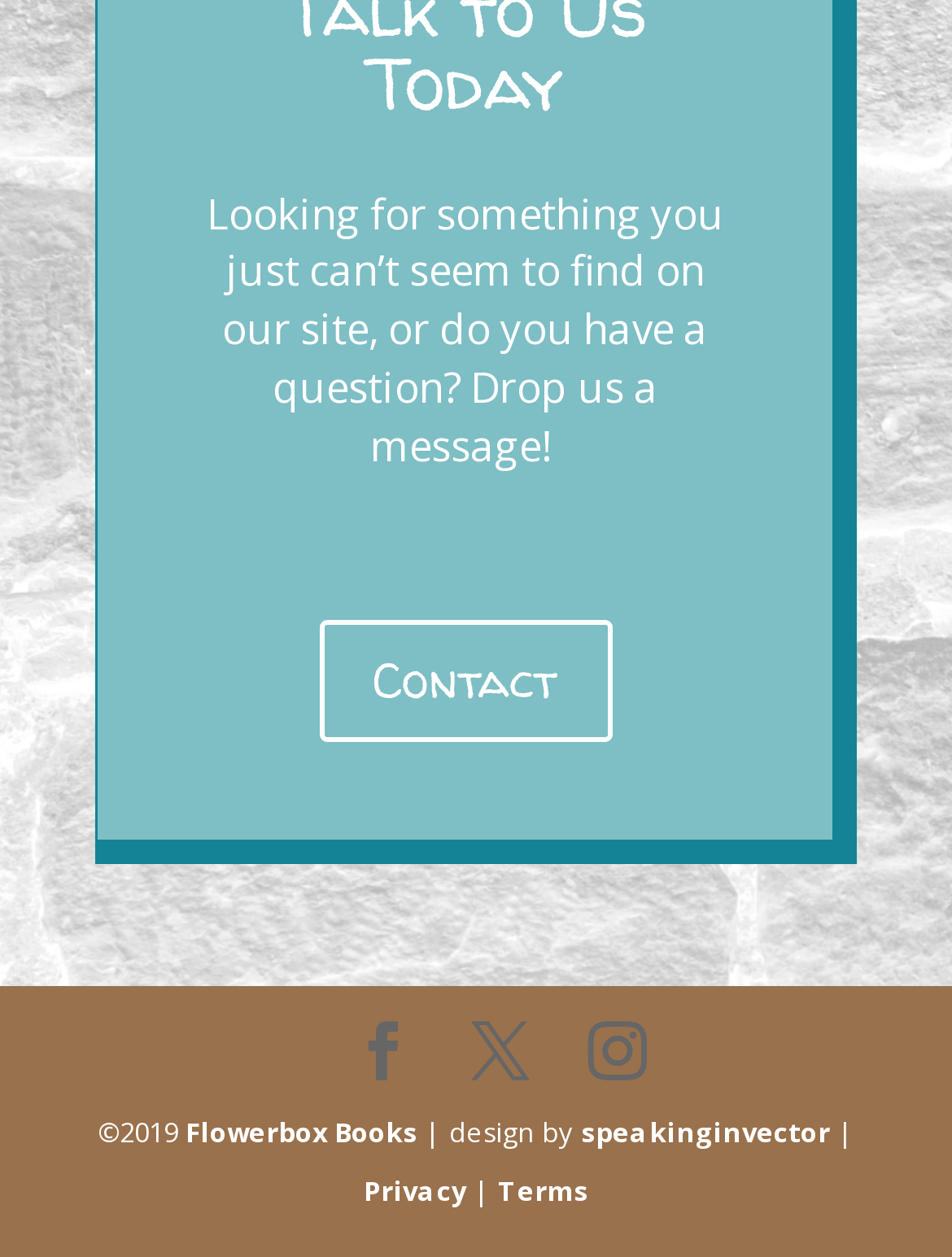How many social media links are present at the bottom of the webpage?
Refer to the image and provide a thorough answer to the question.

There are three social media links present at the bottom of the webpage, represented by icons '', '', and ''.